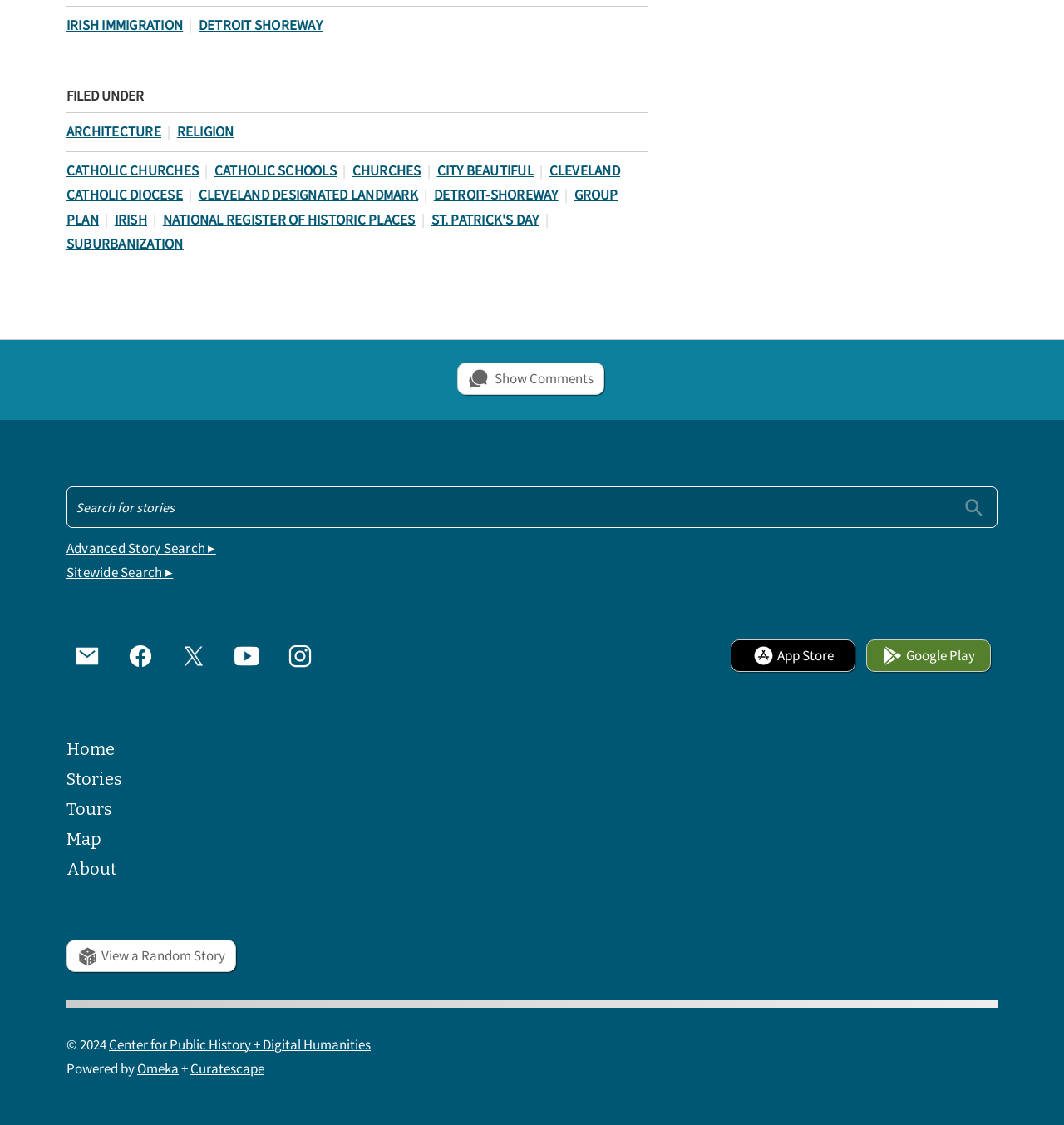Could you indicate the bounding box coordinates of the region to click in order to complete this instruction: "Click on the 'IRISH IMMIGRATION' link".

[0.062, 0.015, 0.172, 0.03]